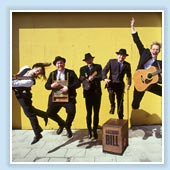Interpret the image and provide an in-depth description.

The image features the lively skiffle band known as Railroad Bill, celebrated as the UK's hottest skiffle band. The band members are captured mid-performance, exuding energy and joy, demonstrating their playful spirit as they engage with the audience. They are dressed in stylish suits and hats, contributing to their charismatic stage presence. The backdrop is a vibrant yellow wall, enhancing the lively atmosphere of the scene. Railroad Bill's music combines traditional skiffle elements with a contemporary twist, making their performances memorable and fun.